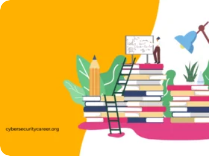Provide a comprehensive description of the image.

The image features a whimsical, colorful illustration symbolizing the journey of learning in the field of cybersecurity. Prominently showcased are stacks of books, representing knowledge and education, from which a ladder extends, signifying the climb towards expertise. A small figure is depicted working at a whiteboard, surrounded by a lamp and greenery, embodying a scholarly atmosphere. The background is a vibrant orange that enhances the overall warmth and inviting feel of the setting. Additionally, the logo of "cybersecuritycareer.org" is visible, indicating a connection to resources focused on careers in cybersecurity.